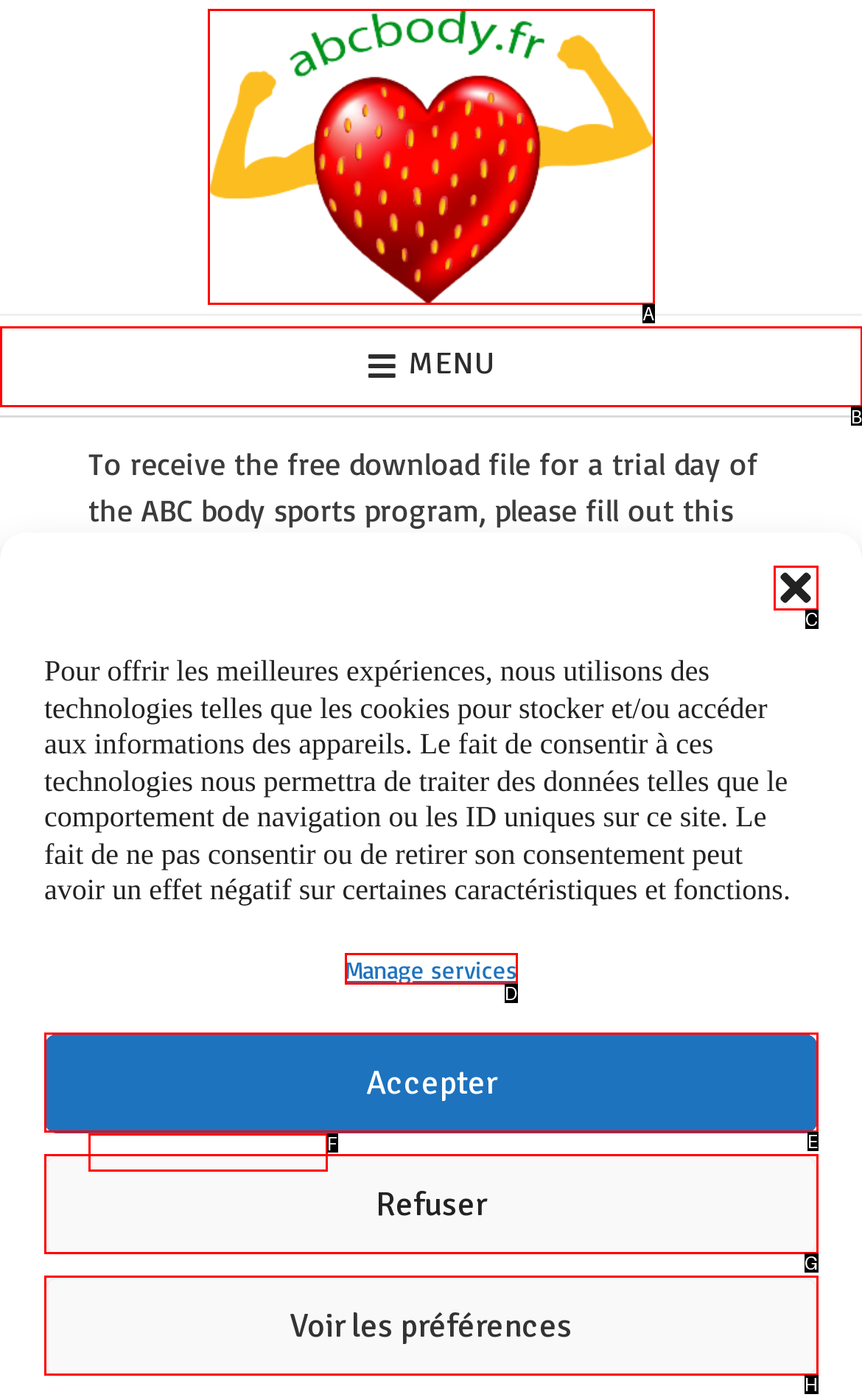Given the description: Voir les préférences, identify the HTML element that corresponds to it. Respond with the letter of the correct option.

H